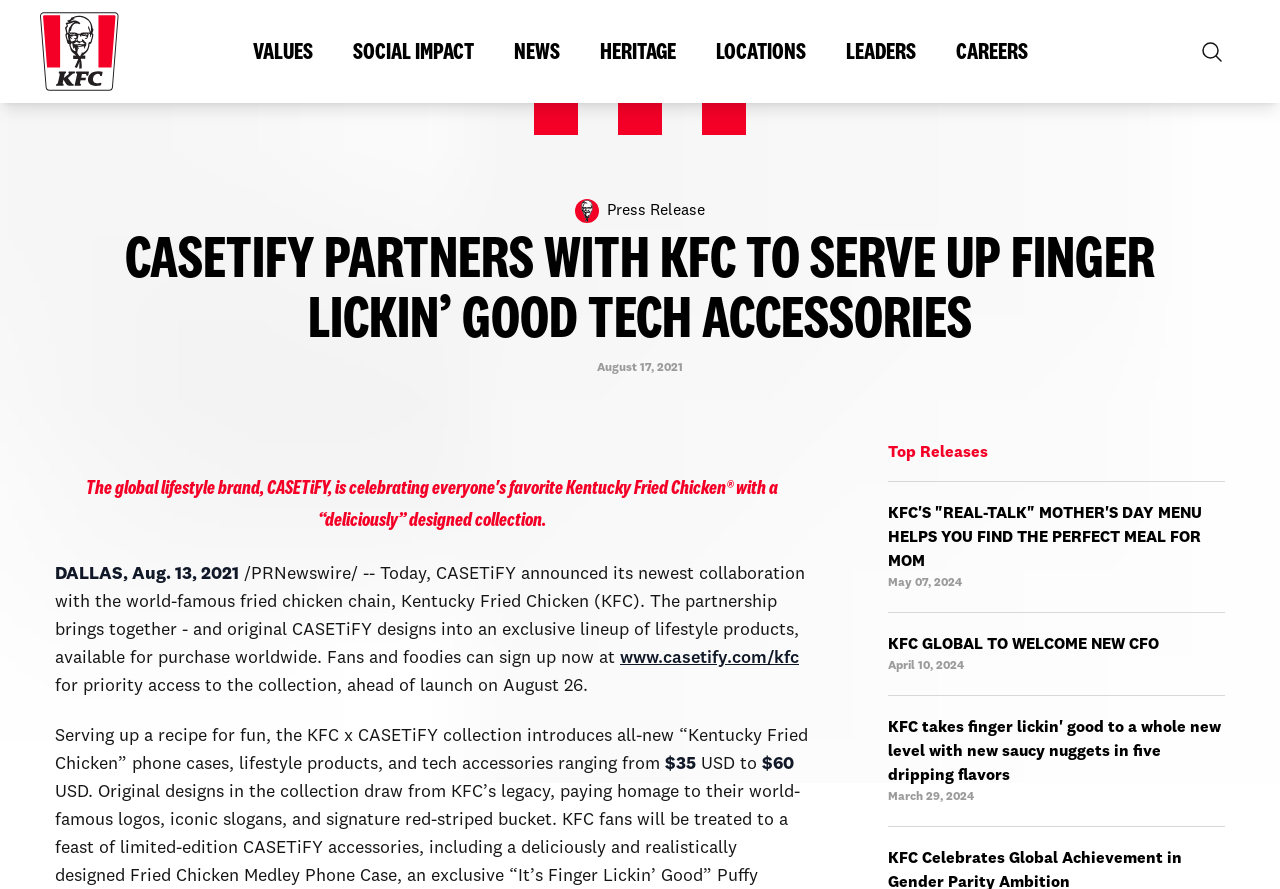Identify the bounding box coordinates of the clickable region required to complete the instruction: "Go to the VALUES page". The coordinates should be given as four float numbers within the range of 0 and 1, i.e., [left, top, right, bottom].

[0.182, 0.035, 0.26, 0.08]